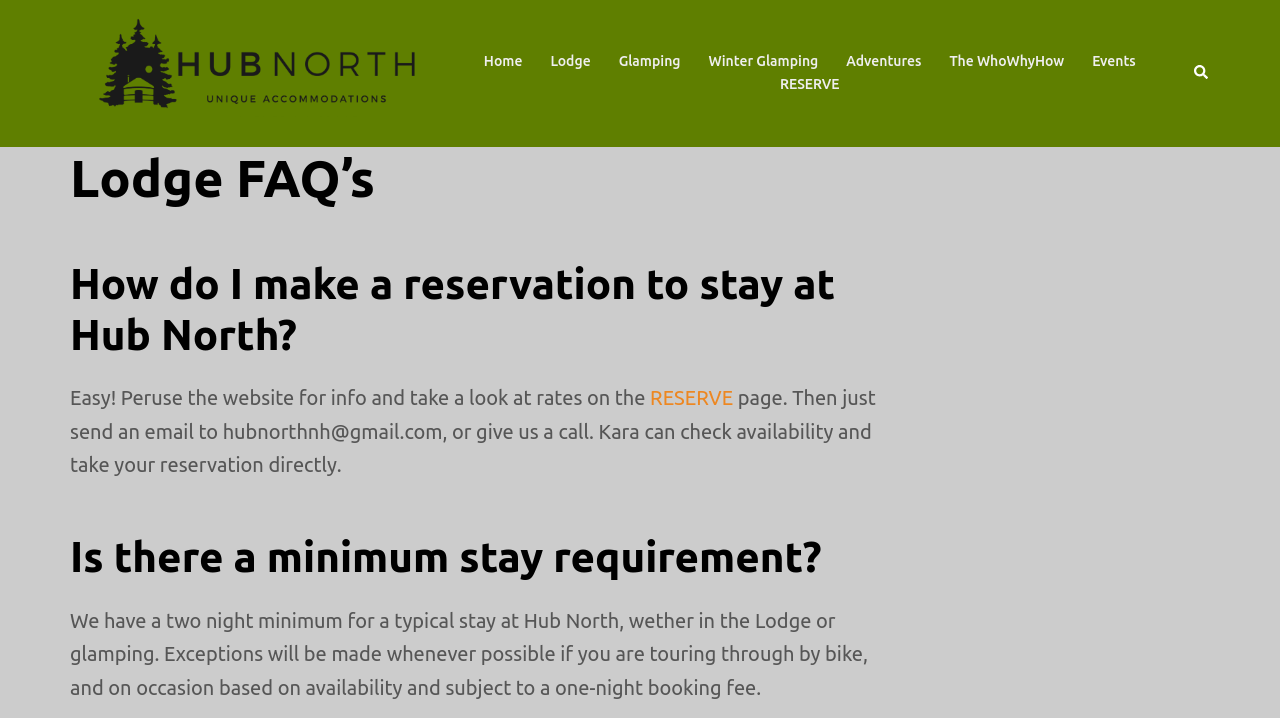Kindly determine the bounding box coordinates for the clickable area to achieve the given instruction: "view lodge information".

[0.43, 0.069, 0.461, 0.102]